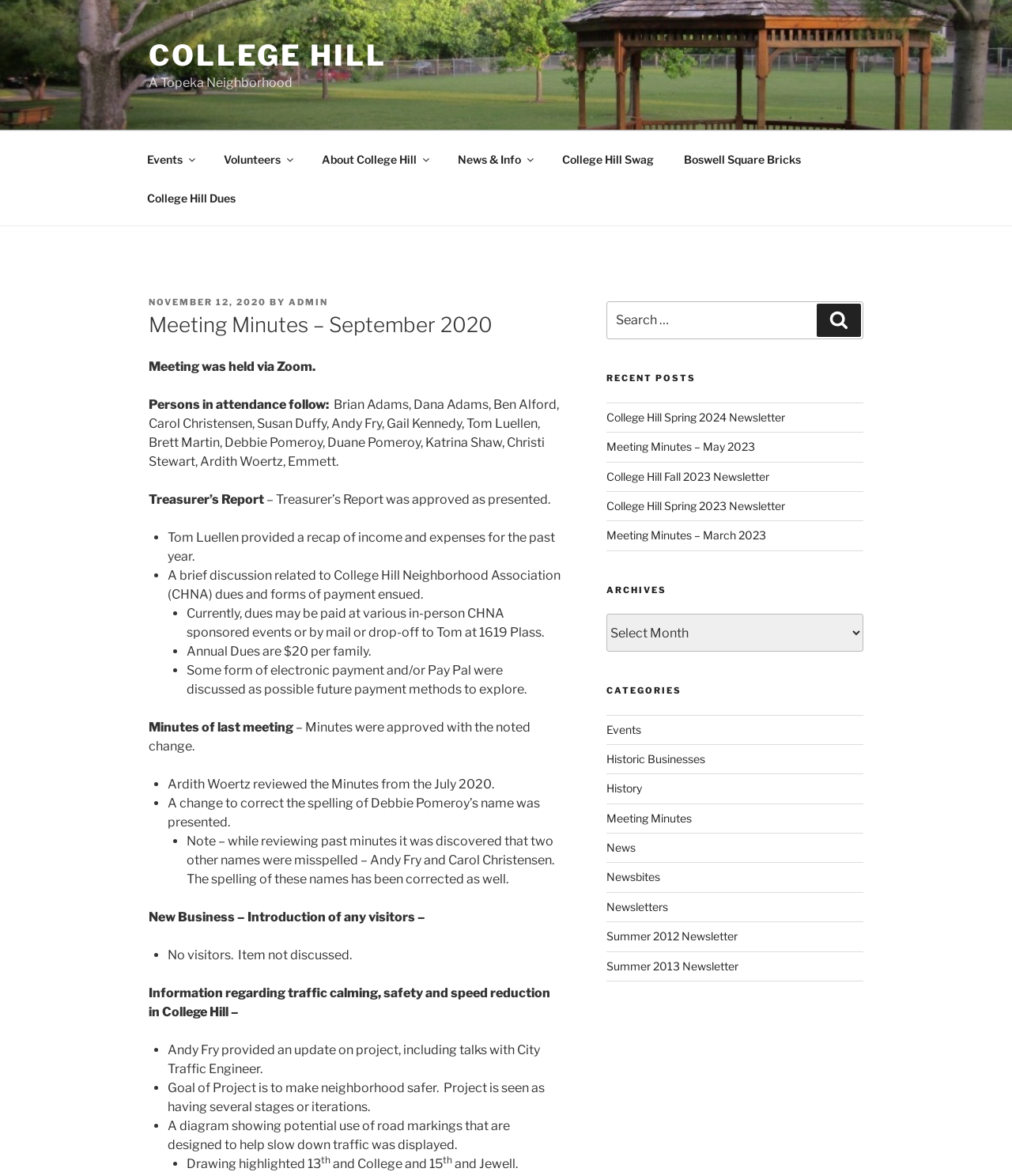Identify the bounding box coordinates of the element to click to follow this instruction: 'Click on the 'Events' link'. Ensure the coordinates are four float values between 0 and 1, provided as [left, top, right, bottom].

[0.131, 0.119, 0.205, 0.152]